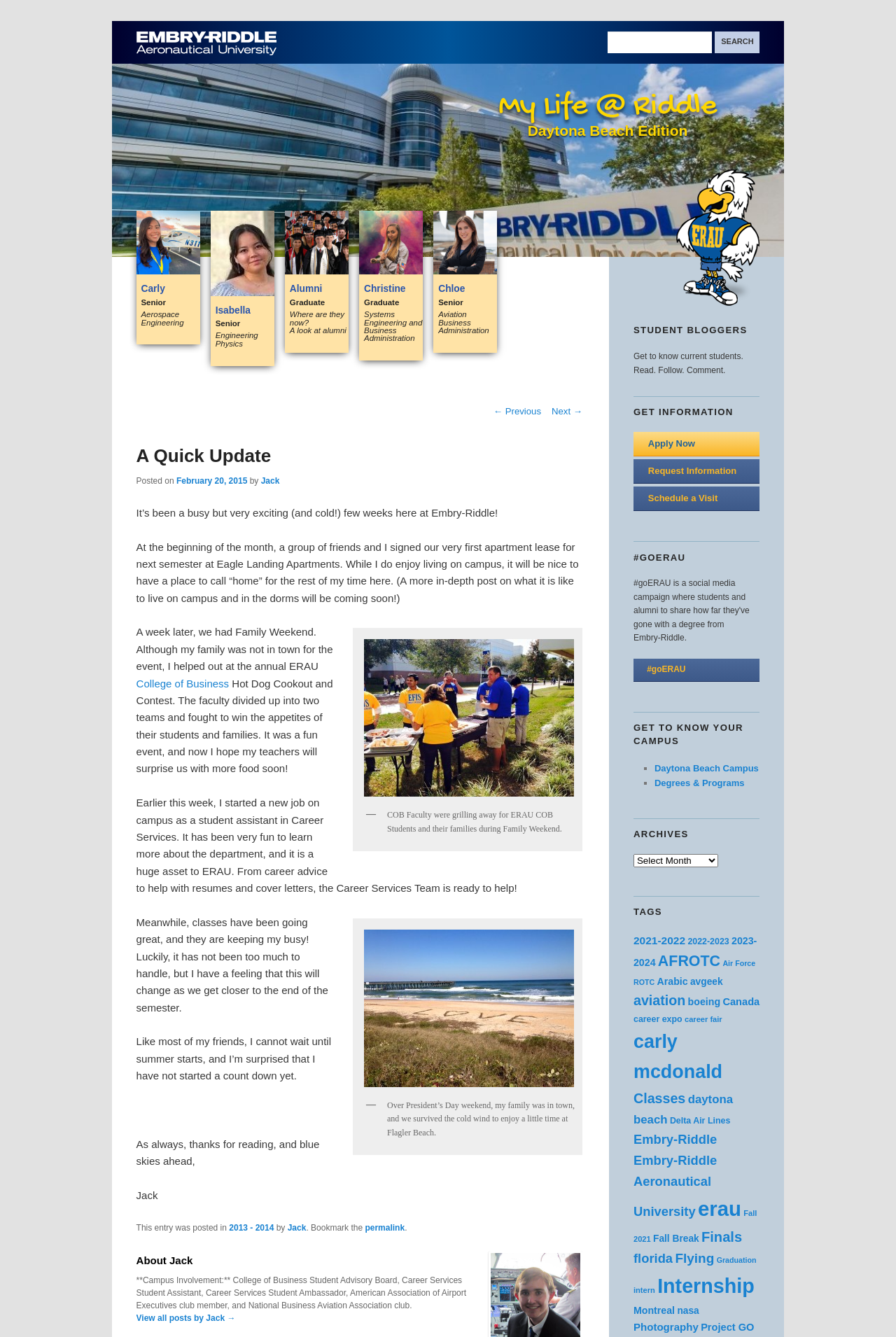Locate the bounding box coordinates of the UI element described by: "ChristineGraduateSystems Engineering and Business Administration". The bounding box coordinates should consist of four float numbers between 0 and 1, i.e., [left, top, right, bottom].

[0.401, 0.158, 0.472, 0.27]